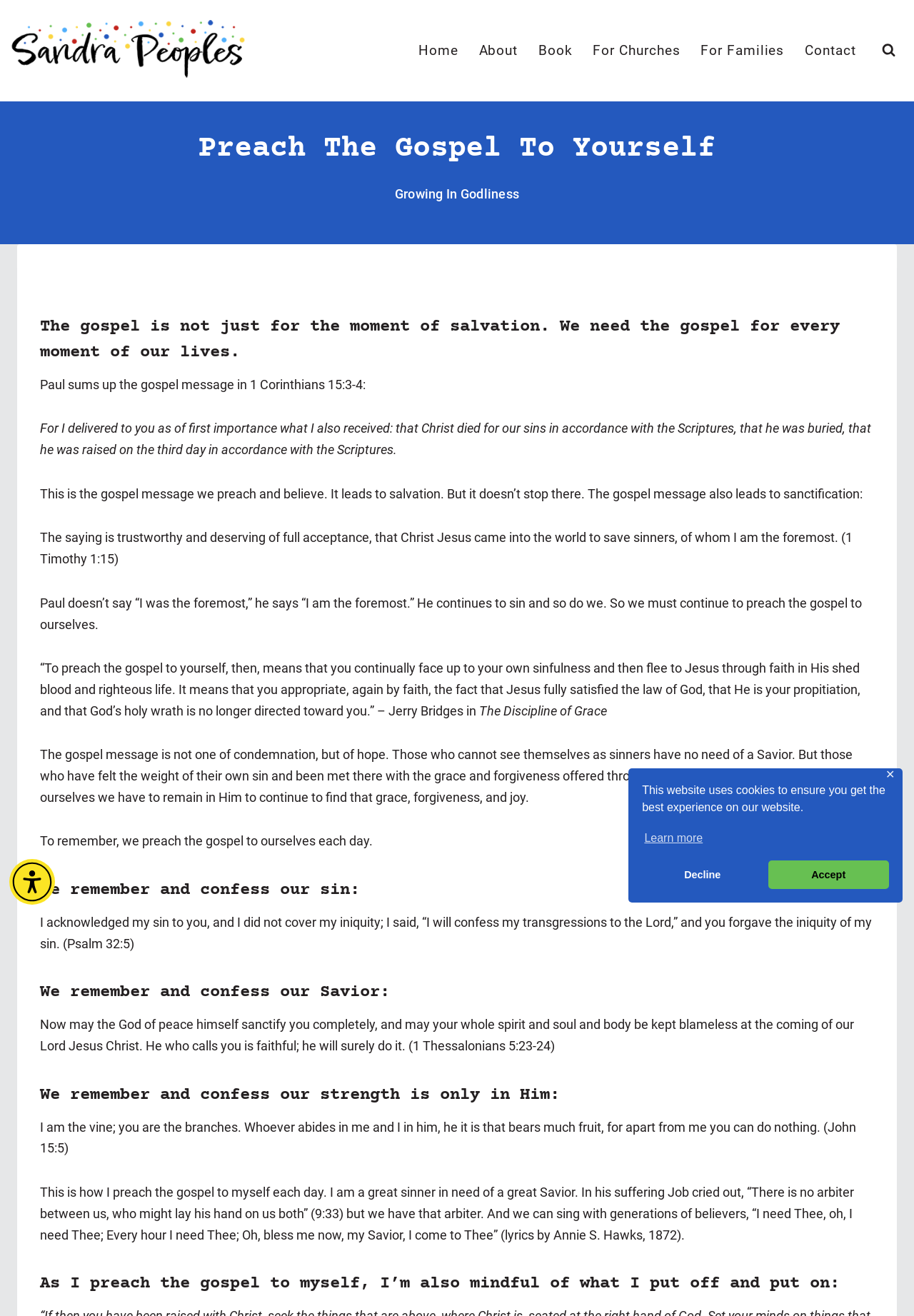Please indicate the bounding box coordinates for the clickable area to complete the following task: "Learn more about cookies". The coordinates should be specified as four float numbers between 0 and 1, i.e., [left, top, right, bottom].

[0.702, 0.629, 0.973, 0.645]